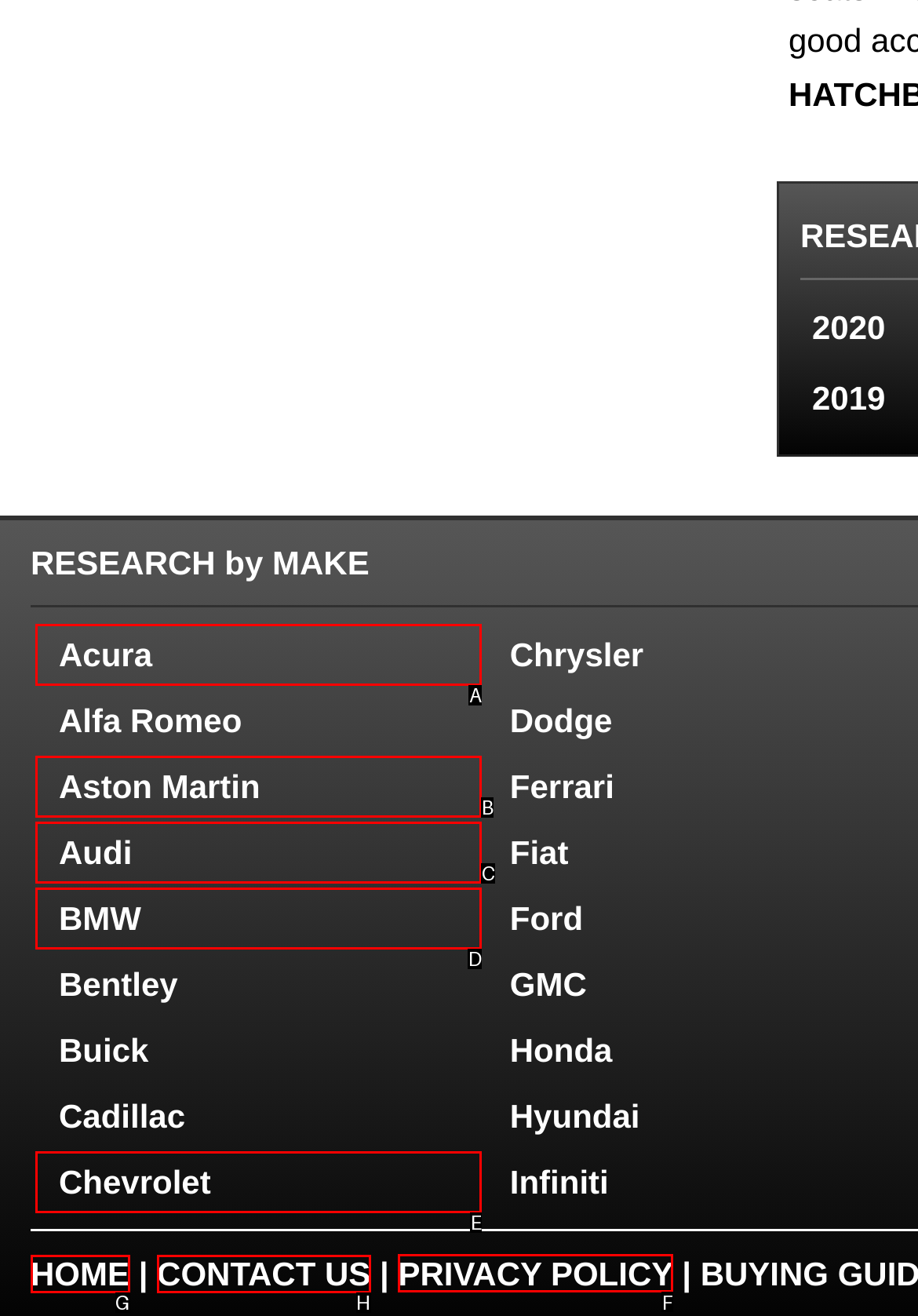Determine which HTML element to click to execute the following task: view privacy policy Answer with the letter of the selected option.

F